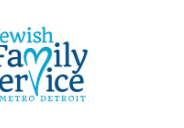Respond to the question below with a concise word or phrase:
What shape is incorporated within the word 'Family'?

Heart shape